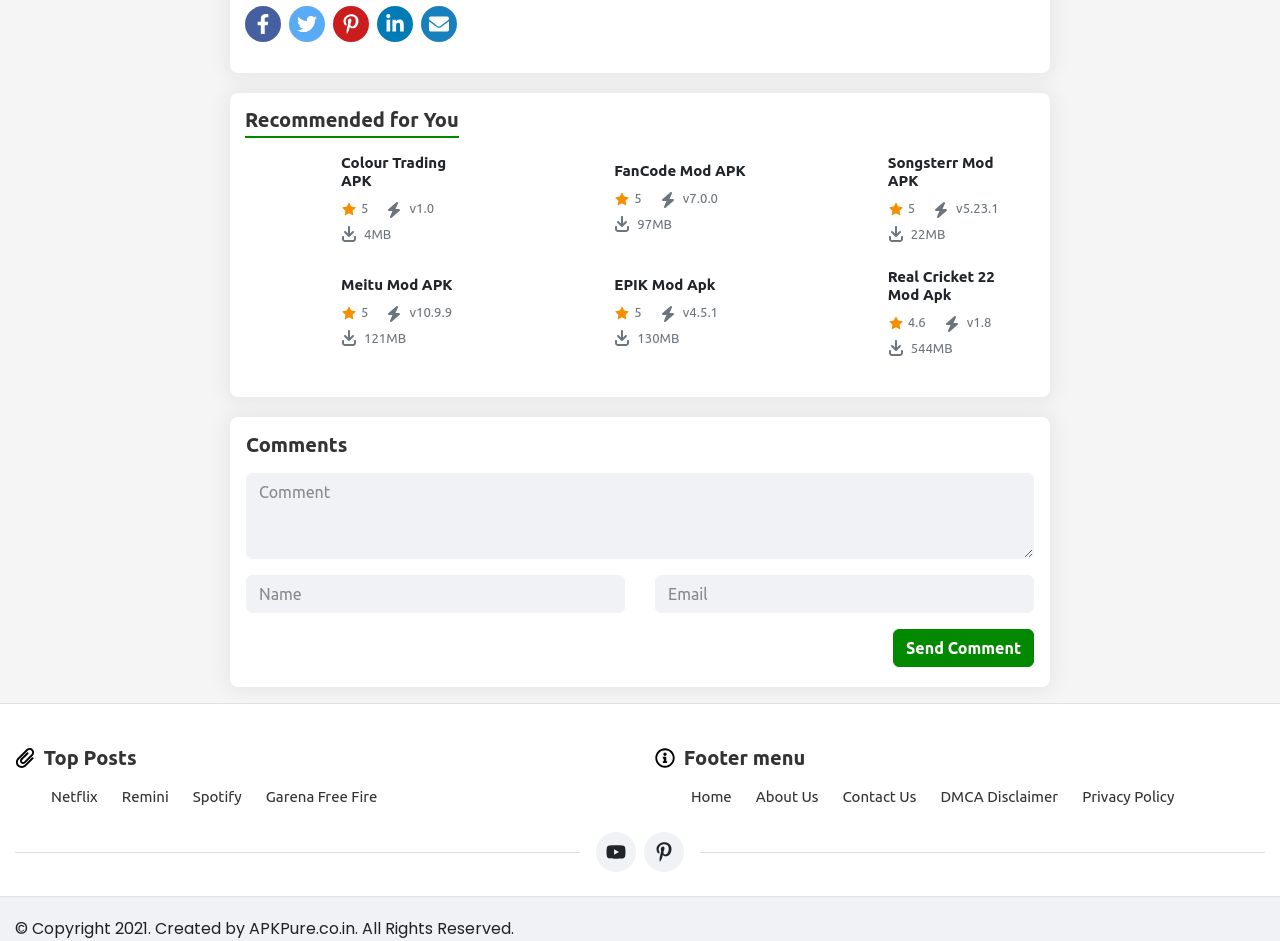How many APKs are recommended for you?
Answer the question with a single word or phrase by looking at the picture.

5